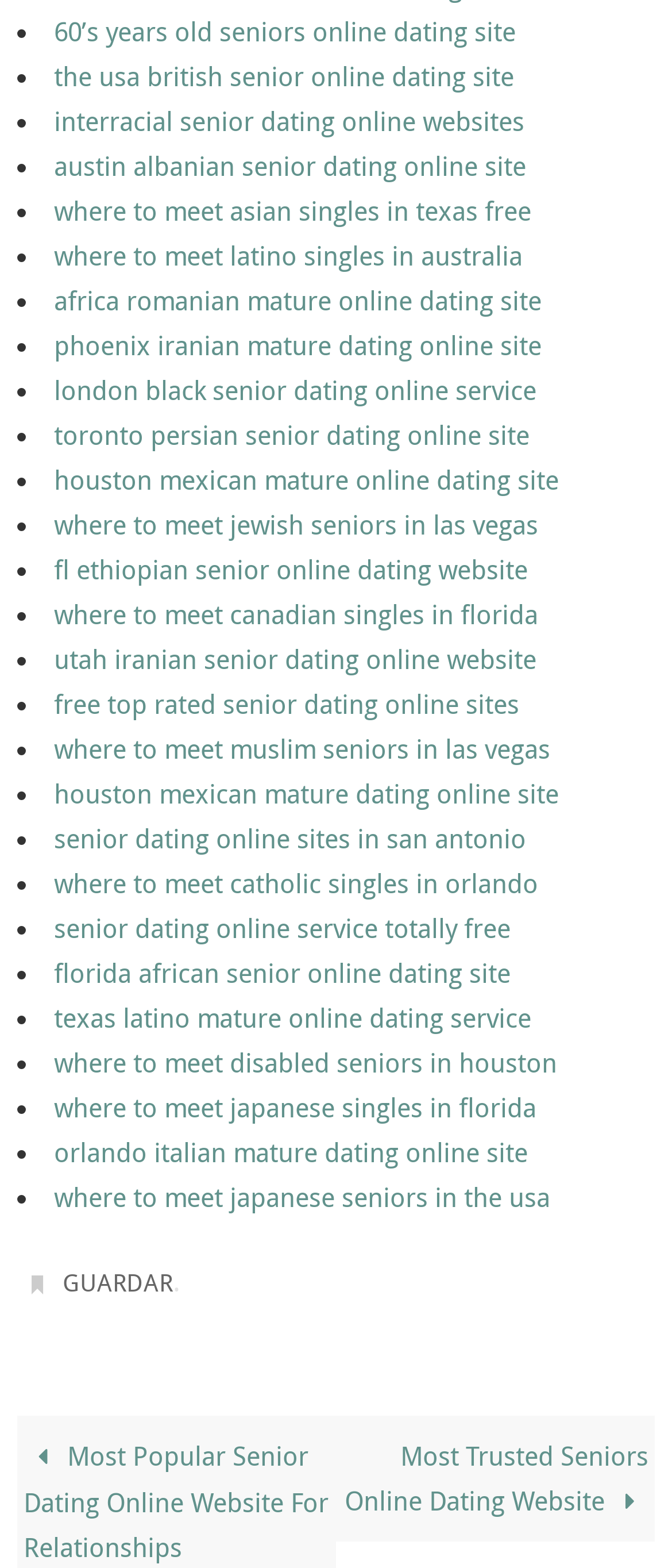Can you find the bounding box coordinates for the element that needs to be clicked to execute this instruction: "click Most Trusted Seniors Online Dating Website"? The coordinates should be given as four float numbers between 0 and 1, i.e., [left, top, right, bottom].

[0.5, 0.903, 0.974, 0.984]